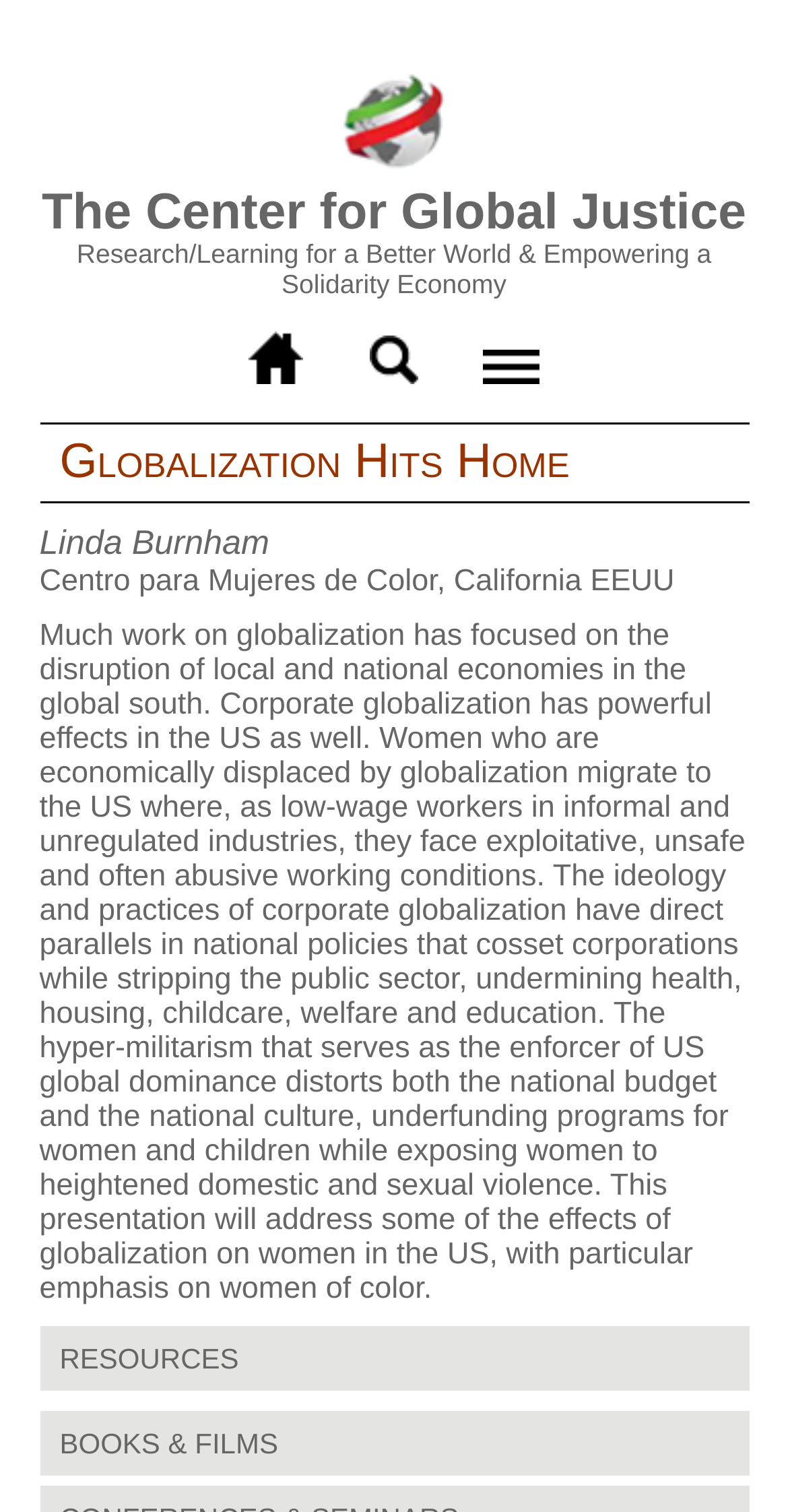Offer a detailed explanation of the webpage layout and contents.

The webpage is titled "Globalization Hits Home | The Center for Global Justice". At the top, there is a link to "Skip to main content" followed by a link to "Home" with an accompanying image. To the right of these links, there is a link to "The Center for Global Justice" with a descriptive text "Research/Learning for a Better World & Empowering a Solidarity Economy" below it. 

Below these elements, there are three links with accompanying images, arranged horizontally. 

The main content of the webpage is headed by a title "Globalization Hits Home". Below the title, there is an article with a brief author description, mentioning "Linda Burnham" and "Centro para Mujeres de Color, California EEUU". The article discusses the effects of globalization on women in the US, particularly women of color, highlighting issues such as economic displacement, exploitative working conditions, and the impact of hyper-militarism on national policies and culture.

At the bottom of the article, there is a heading "RESOURCES" followed by a link to "BOOKS & FILMS".